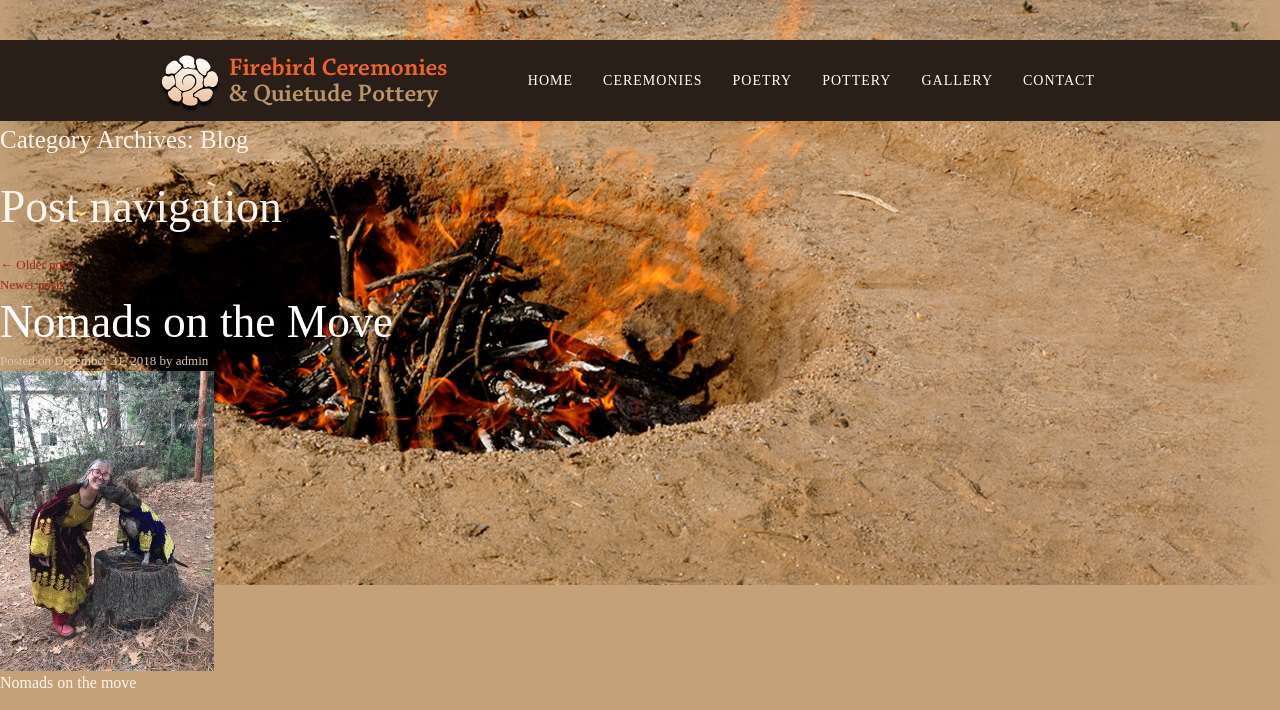Provide the bounding box coordinates for the area that should be clicked to complete the instruction: "view ceremonies".

[0.459, 0.056, 0.561, 0.17]